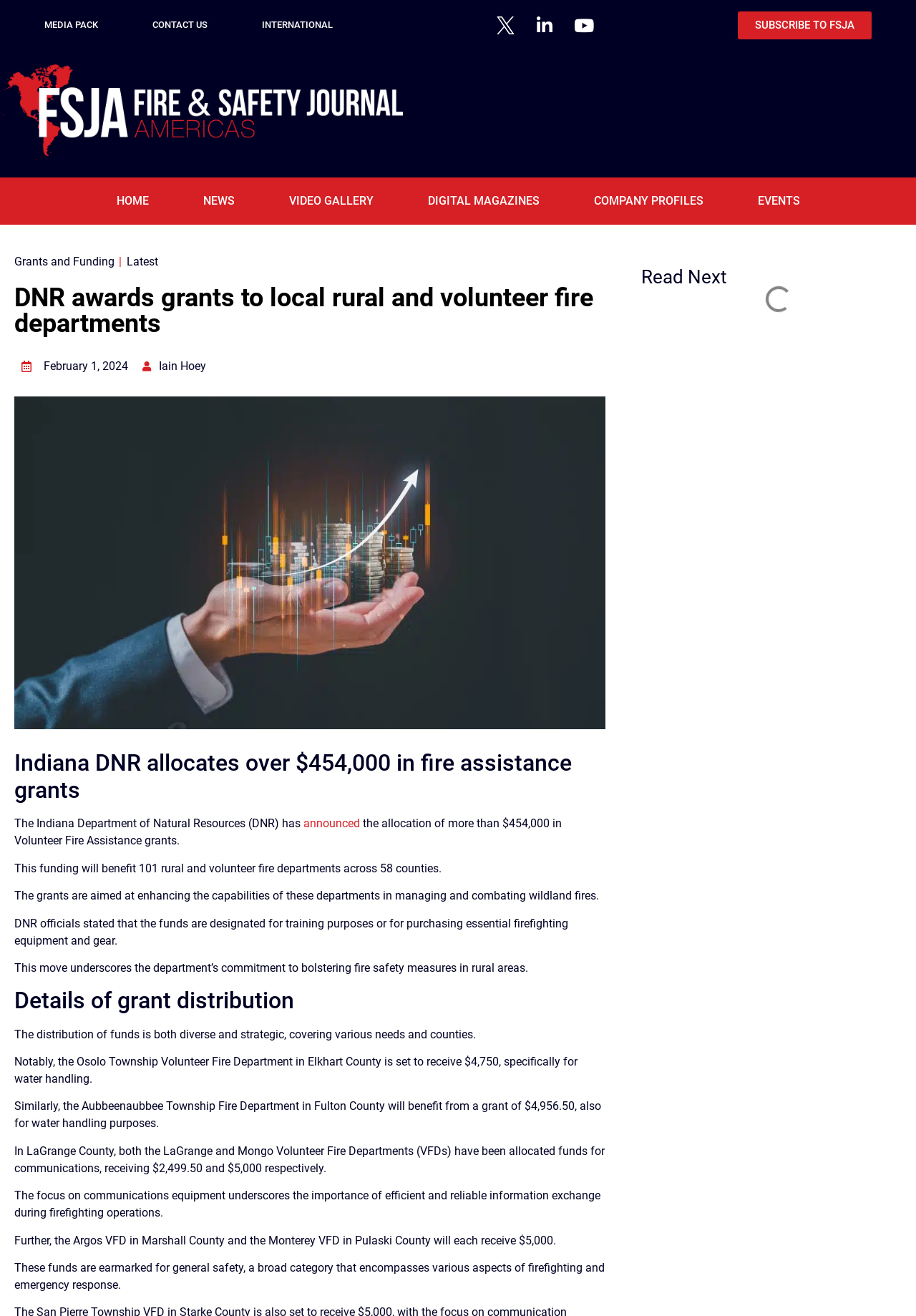Using the provided element description: "City Of Wilmington", determine the bounding box coordinates of the corresponding UI element in the screenshot.

None